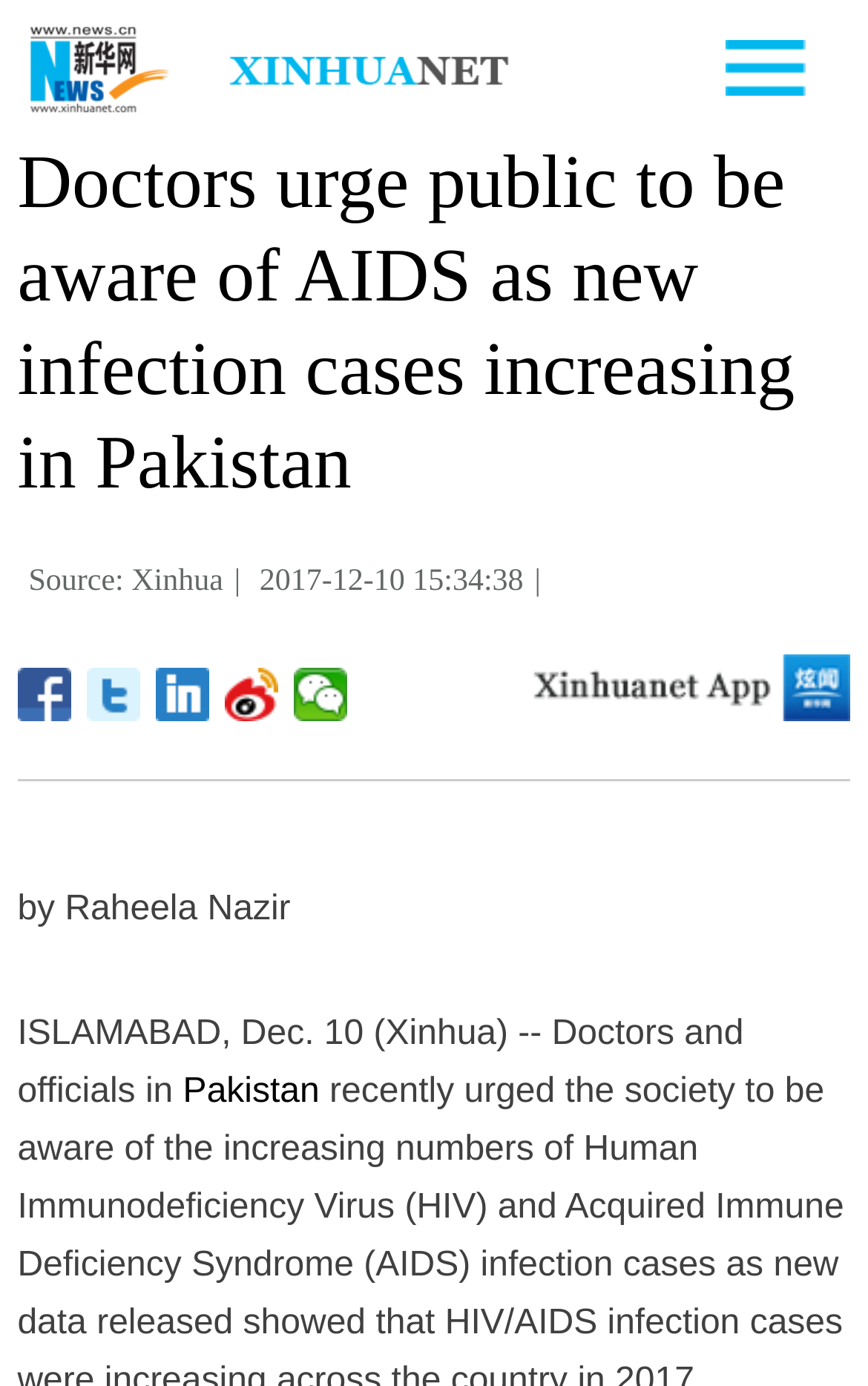Based on the image, give a detailed response to the question: What is the source of the news?

I found the source of the news by looking at the text 'Source: Xinhua' which is located below the main heading.